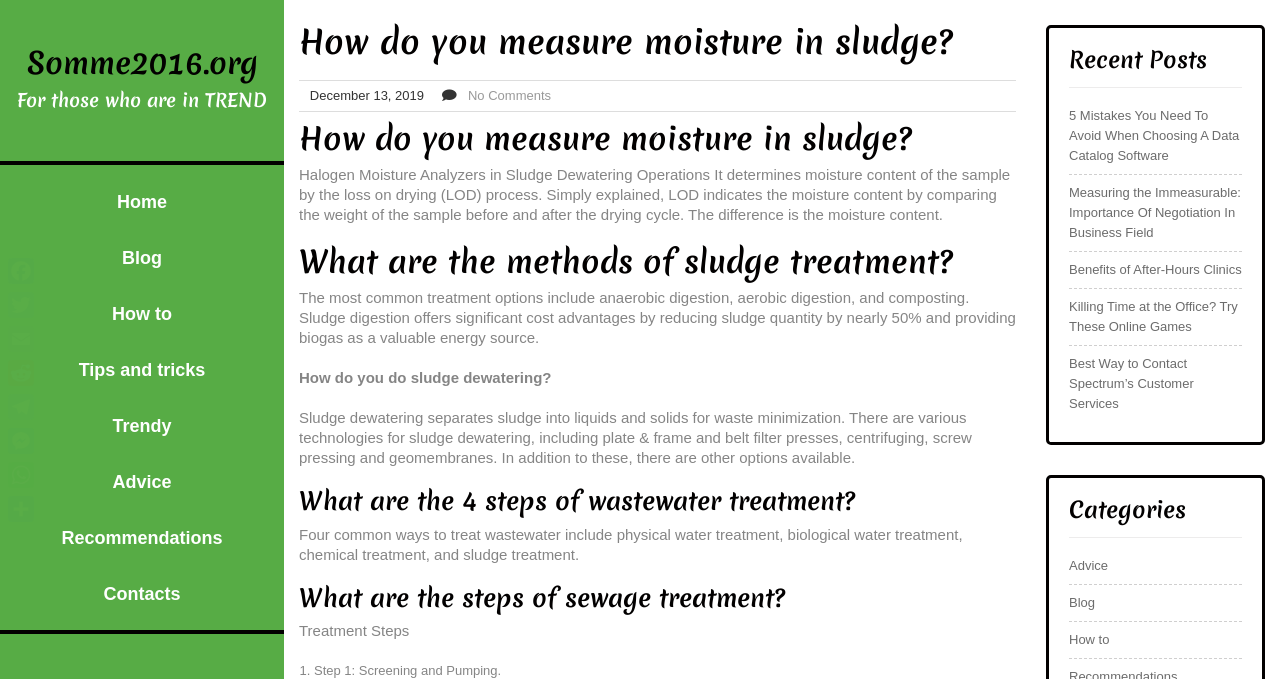Please find the bounding box coordinates for the clickable element needed to perform this instruction: "Share the article on Facebook".

[0.003, 0.374, 0.03, 0.424]